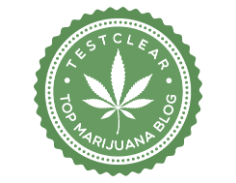What is at the center of the badge?
Answer the question with a detailed explanation, including all necessary information.

The caption explicitly states that a stylized cannabis leaf is prominently displayed at the center of the badge, making it a focal point of the design.